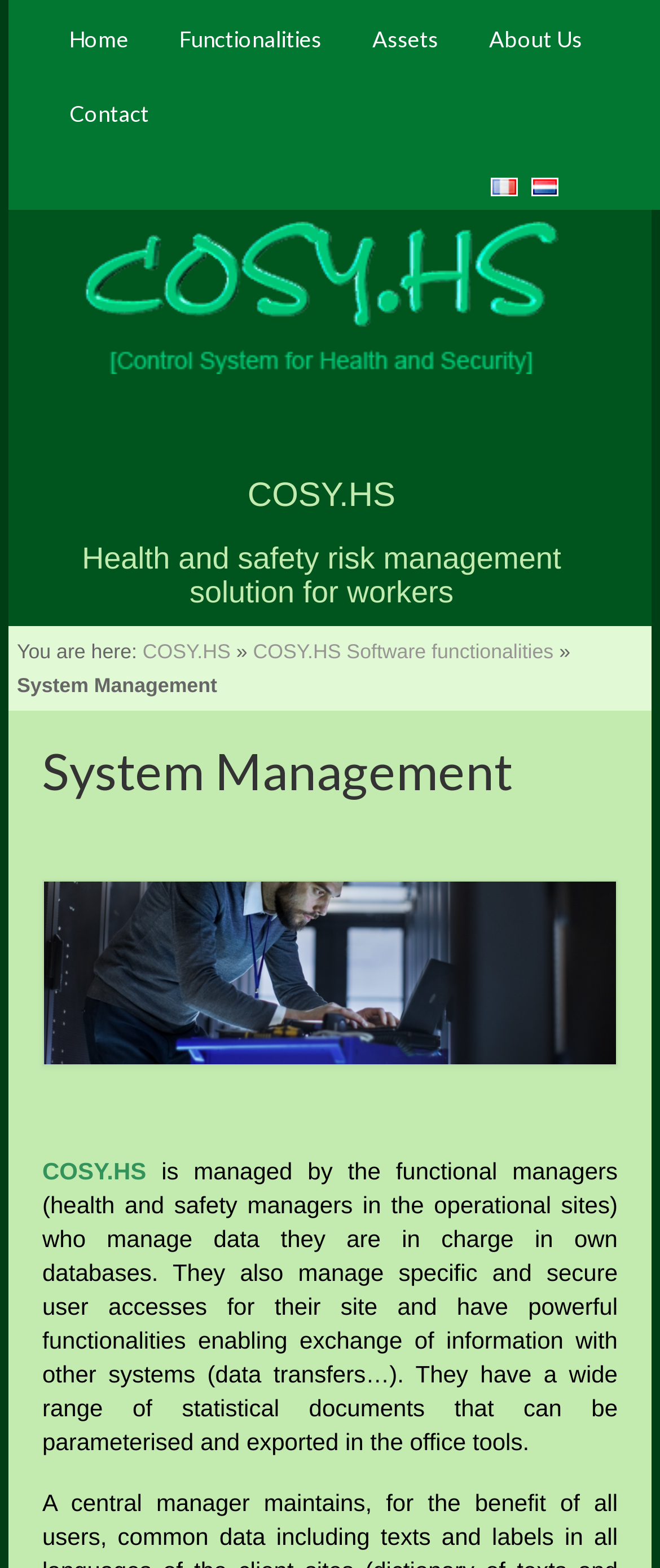What is the name of the software?
From the details in the image, answer the question comprehensively.

The name of the software can be found in the image element with the text 'COSY.HS' and also in the link elements with the same text. It is also mentioned in the static text elements and the heading element.